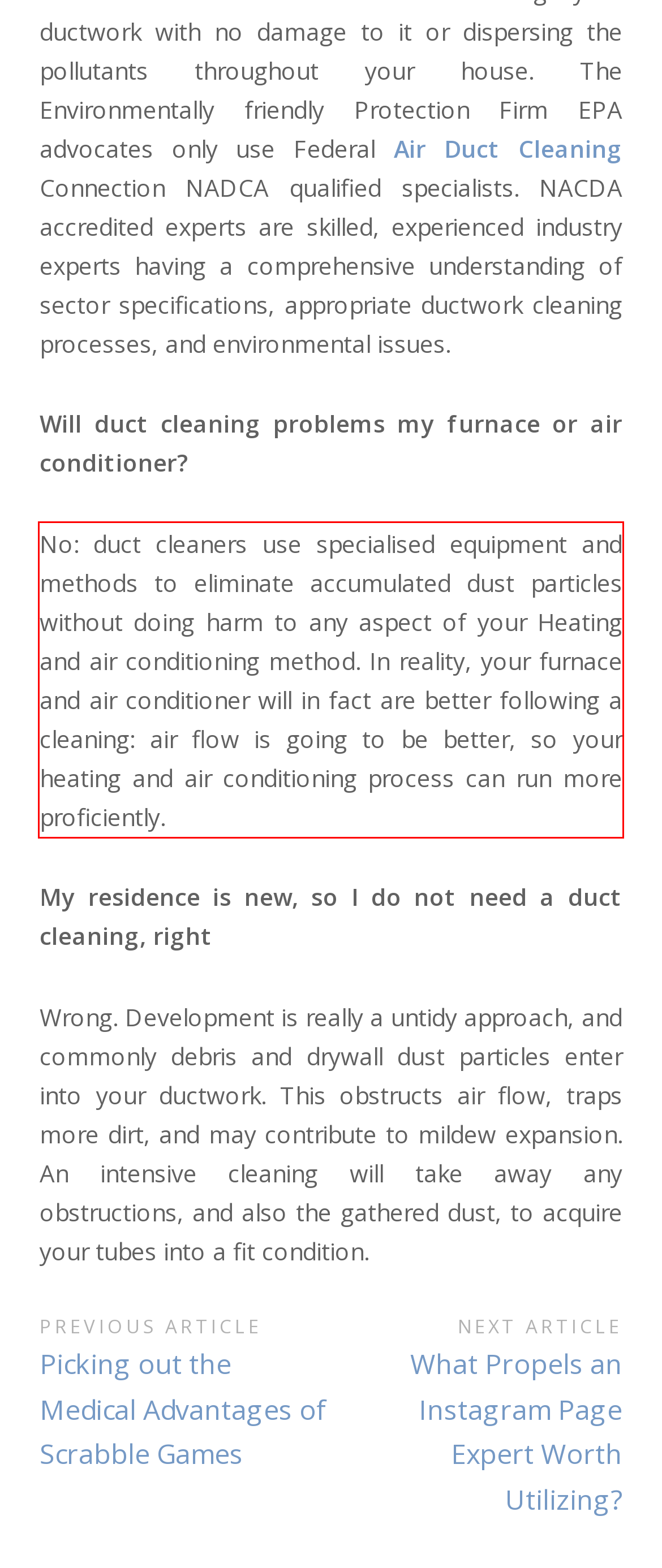Given the screenshot of a webpage, identify the red rectangle bounding box and recognize the text content inside it, generating the extracted text.

No: duct cleaners use specialised equipment and methods to eliminate accumulated dust particles without doing harm to any aspect of your Heating and air conditioning method. In reality, your furnace and air conditioner will in fact are better following a cleaning: air flow is going to be better, so your heating and air conditioning process can run more proficiently.